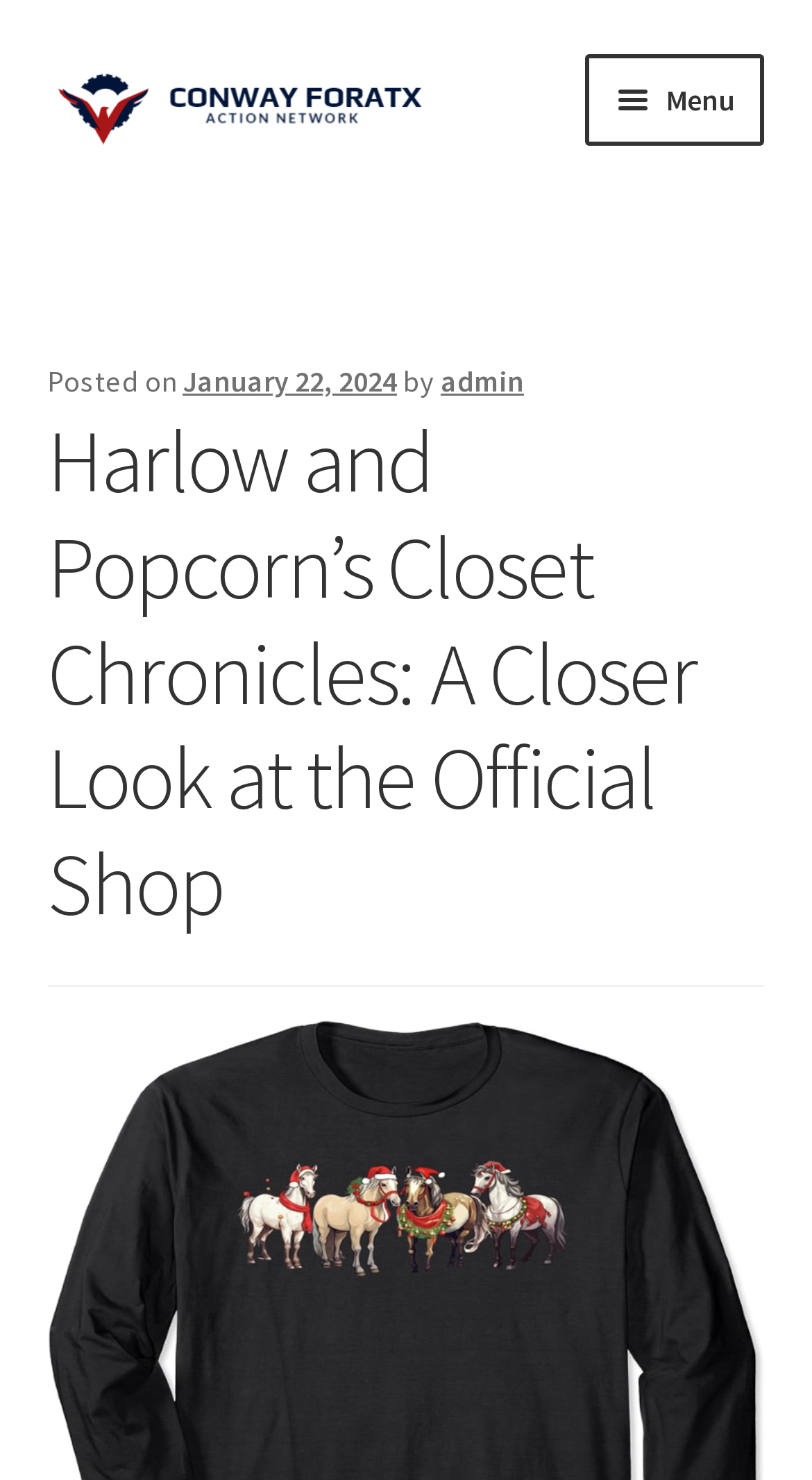What is the type of the 'Menu' button?
Please provide a single word or phrase based on the screenshot.

button